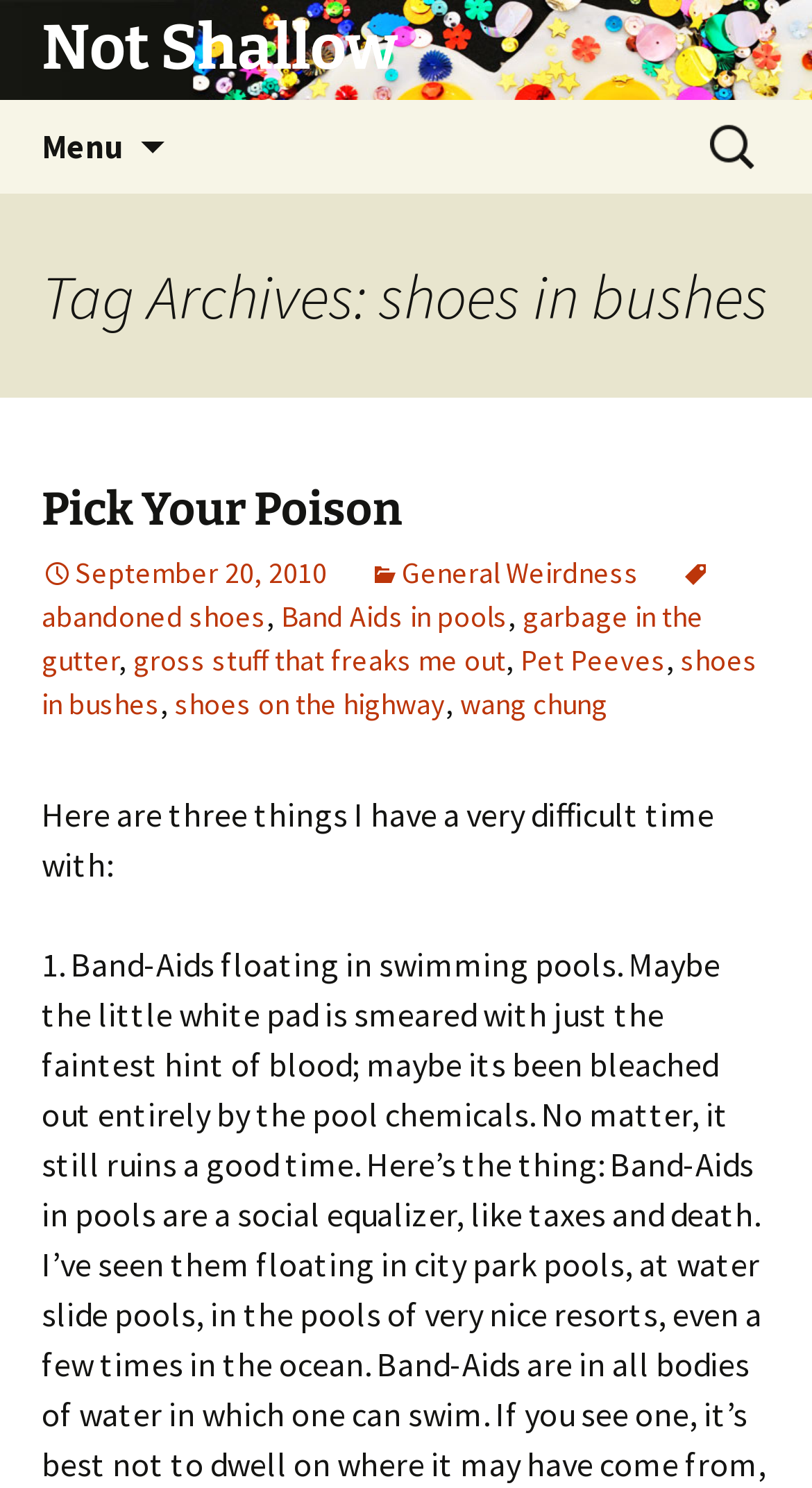How many links are present under 'Pick Your Poison'?
Using the image, respond with a single word or phrase.

7